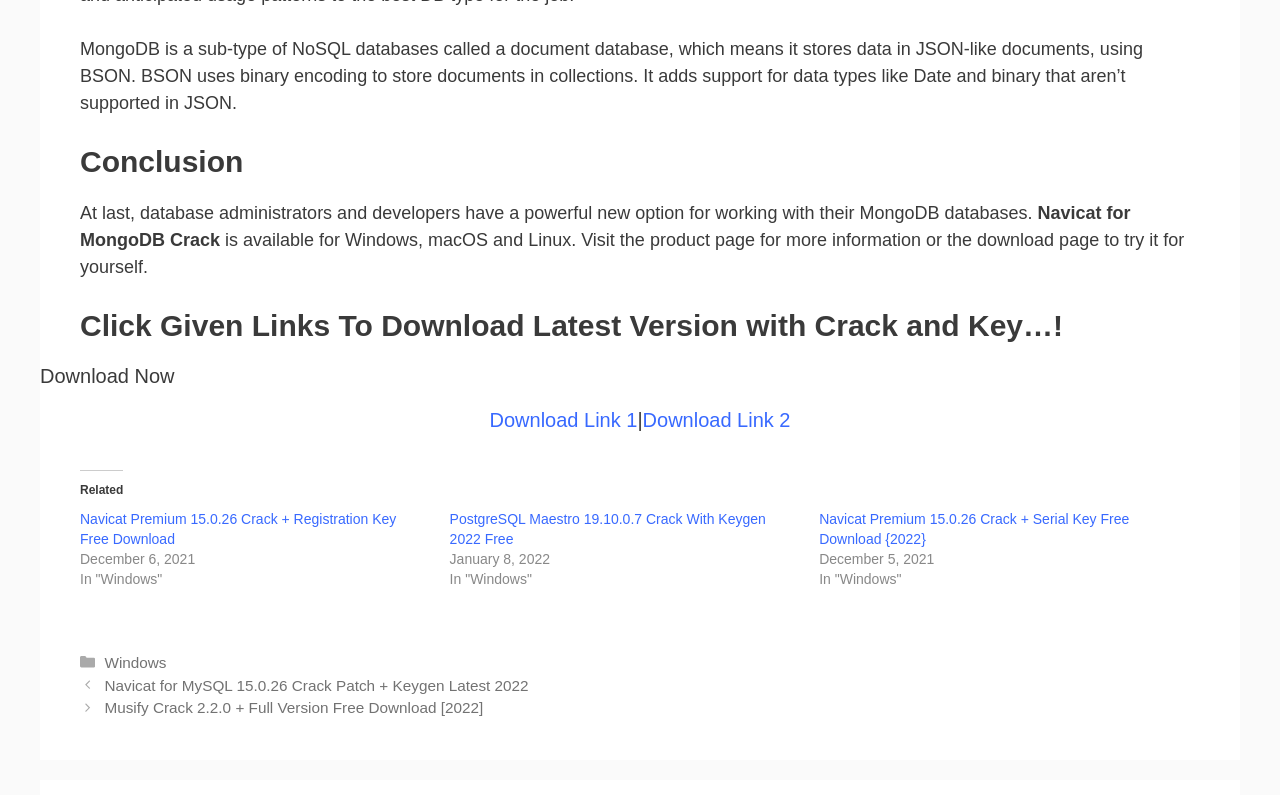Using the information in the image, could you please answer the following question in detail:
What type of database is MongoDB?

According to the text on the webpage, MongoDB is a sub-type of NoSQL databases called a document database, which means it stores data in JSON-like documents, using BSON.